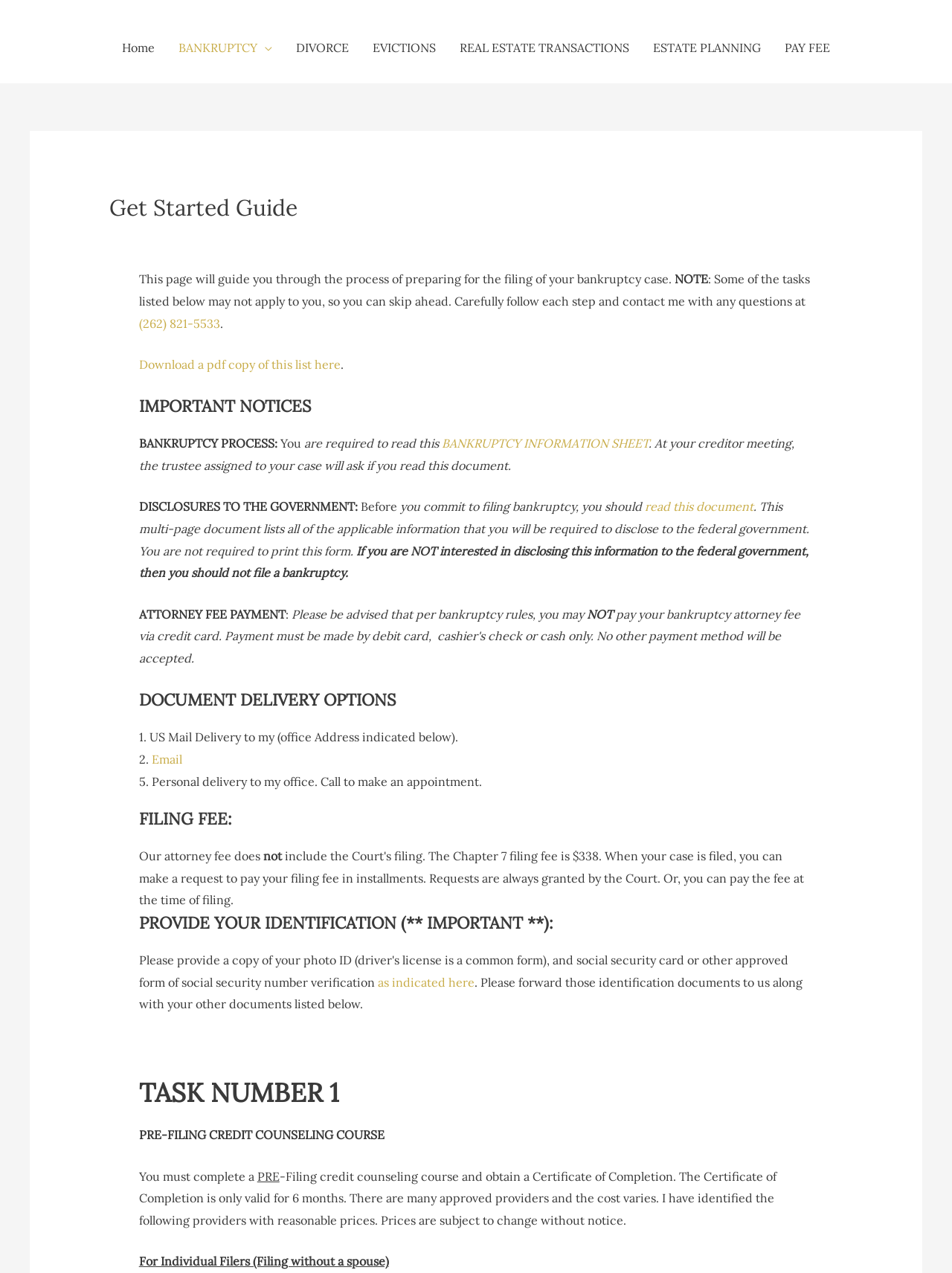What is required to be read by users before the creditor meeting?
Give a comprehensive and detailed explanation for the question.

The webpage states that users are required to read the Bankruptcy Information Sheet before the creditor meeting. The trustee assigned to the case will ask if the user has read this document during the meeting.